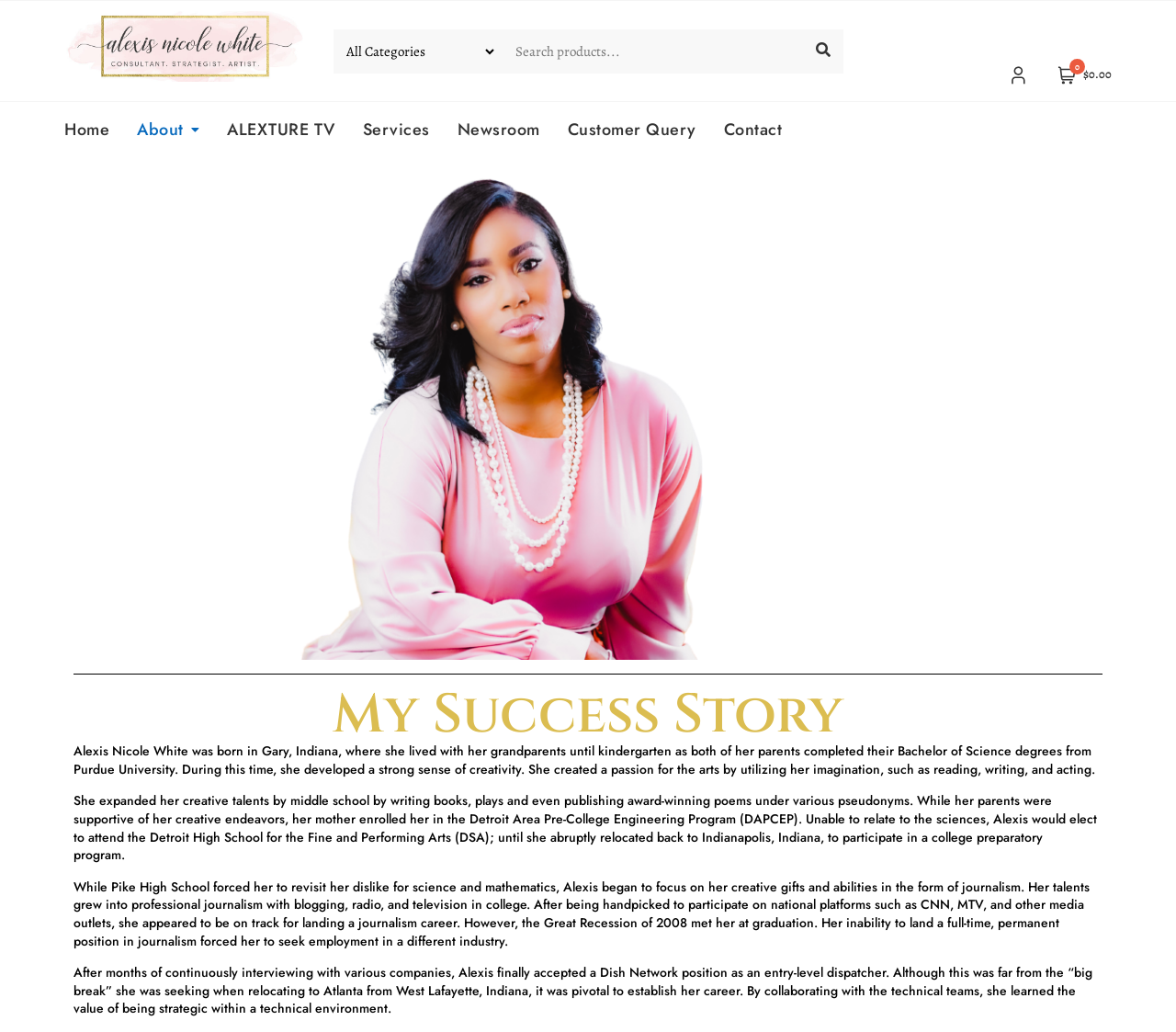Provide a one-word or short-phrase answer to the question:
How many navigation links are there?

7